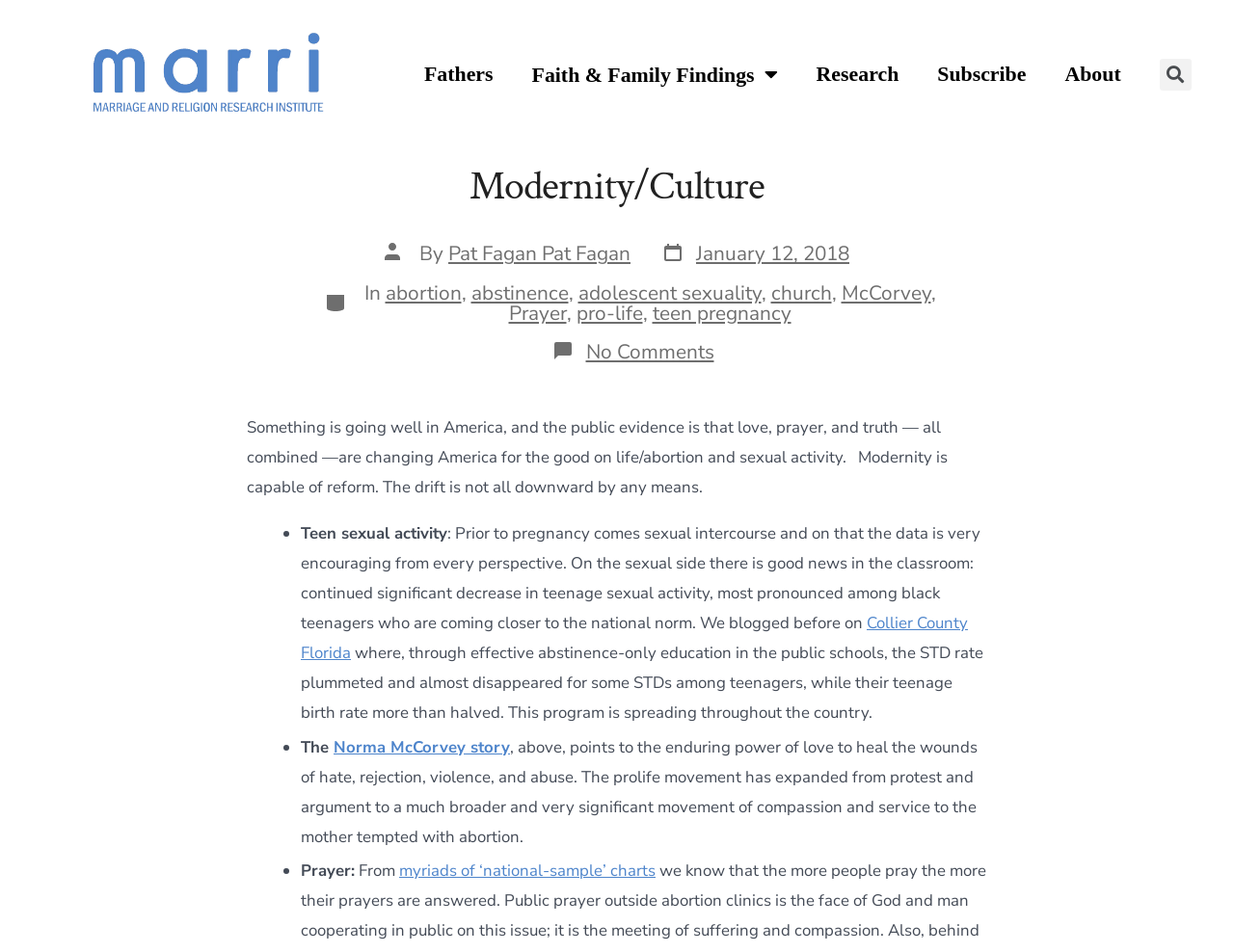What is the date of the post?
Refer to the image and provide a concise answer in one word or phrase.

January 12, 2018